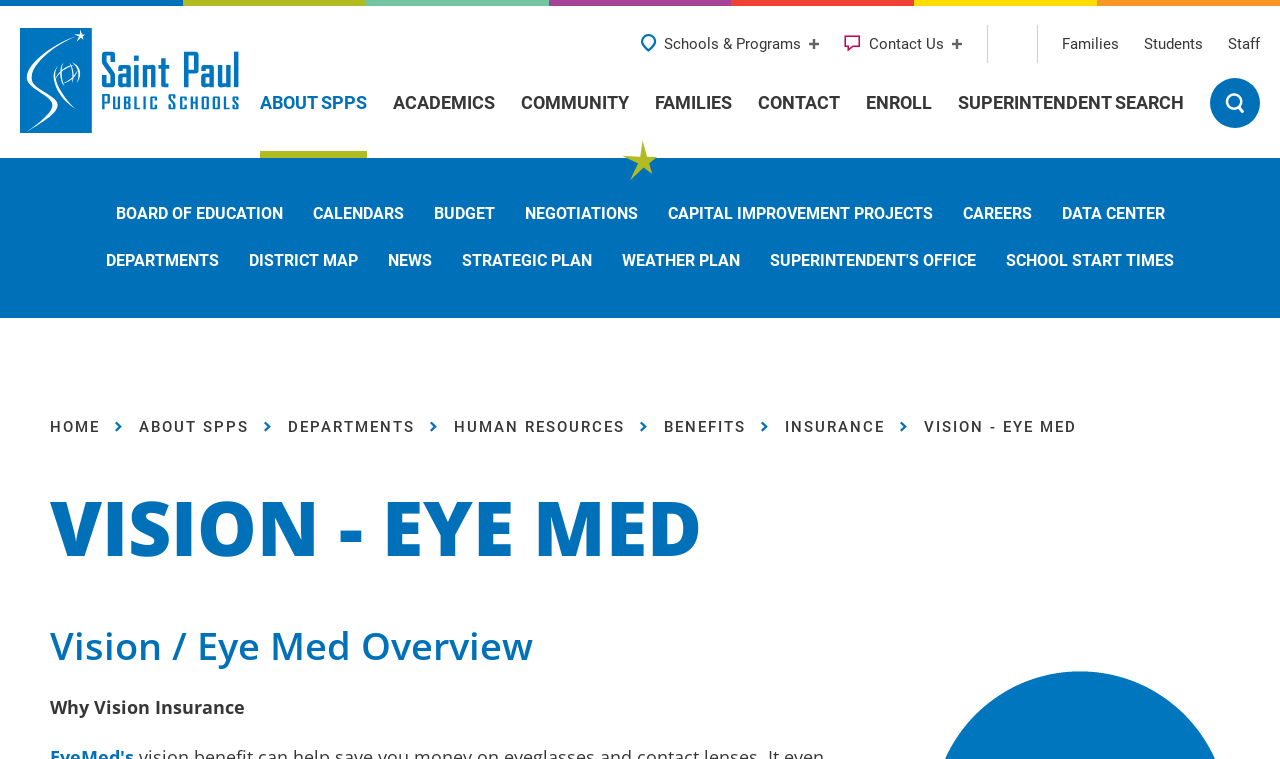Please determine the bounding box coordinates of the area that needs to be clicked to complete this task: 'Go to the FAMILIES link'. The coordinates must be four float numbers between 0 and 1, formatted as [left, top, right, bottom].

[0.83, 0.044, 0.874, 0.072]